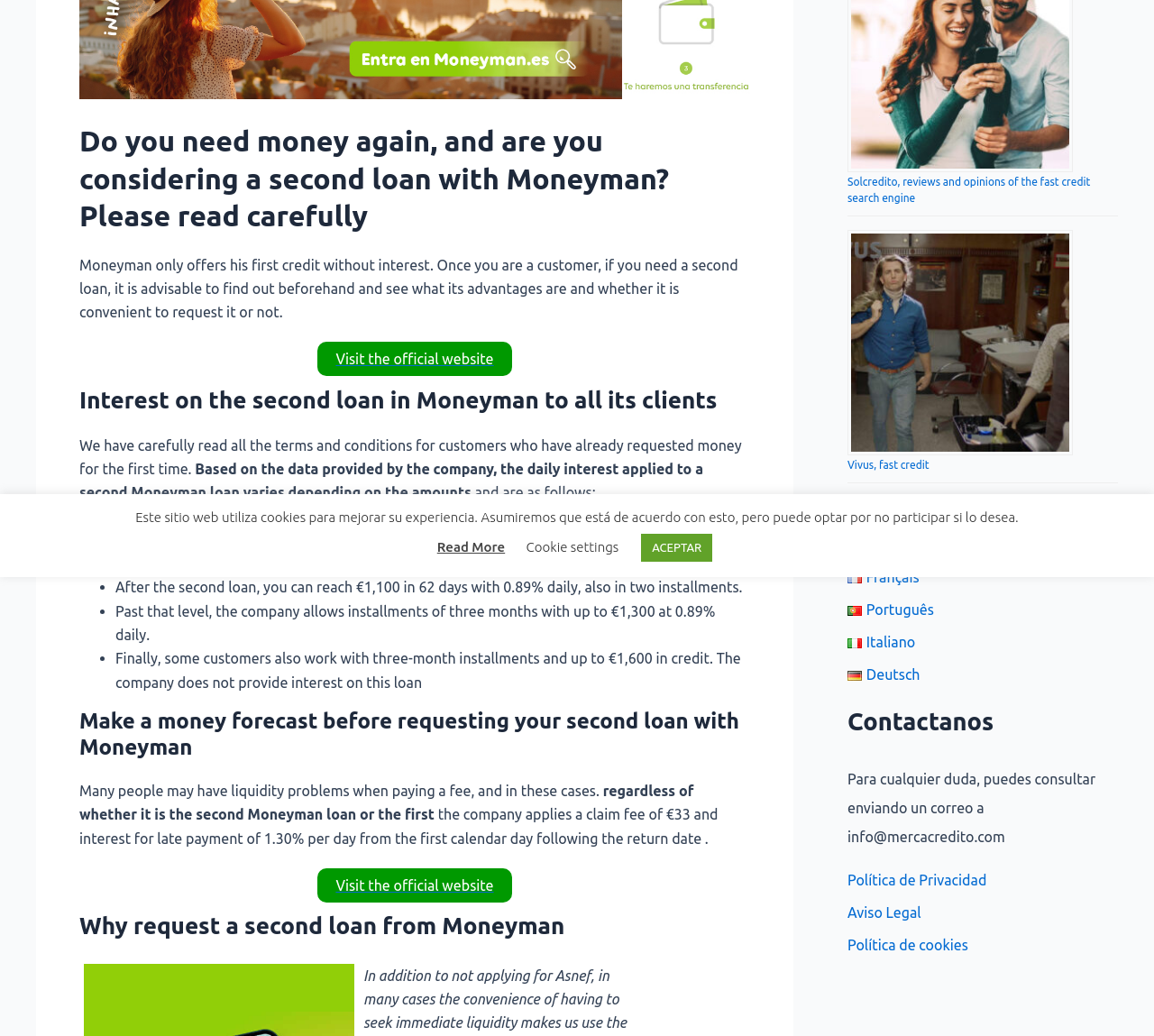Give the bounding box coordinates for the element described as: "Prev Article".

None